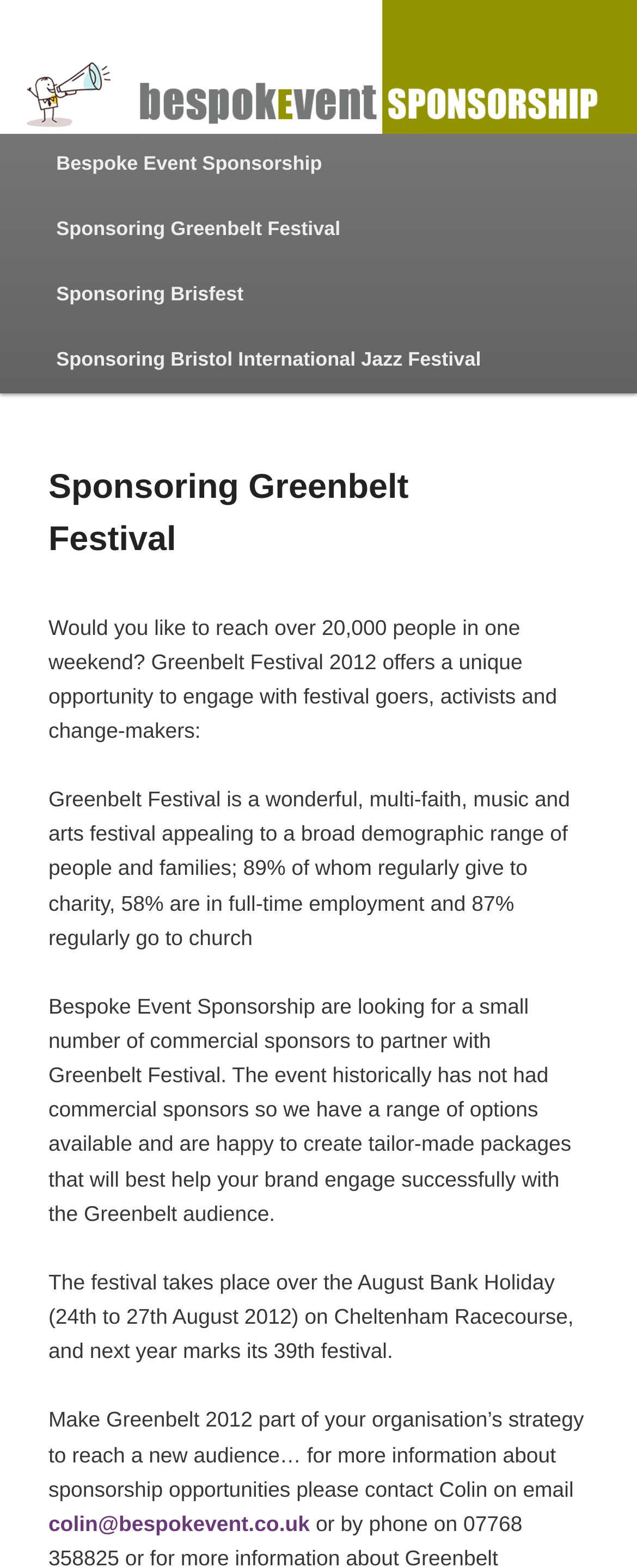Given the description: "Sponsoring Bristol International Jazz Festival", determine the bounding box coordinates of the UI element. The coordinates should be formatted as four float numbers between 0 and 1, [left, top, right, bottom].

[0.051, 0.209, 0.792, 0.251]